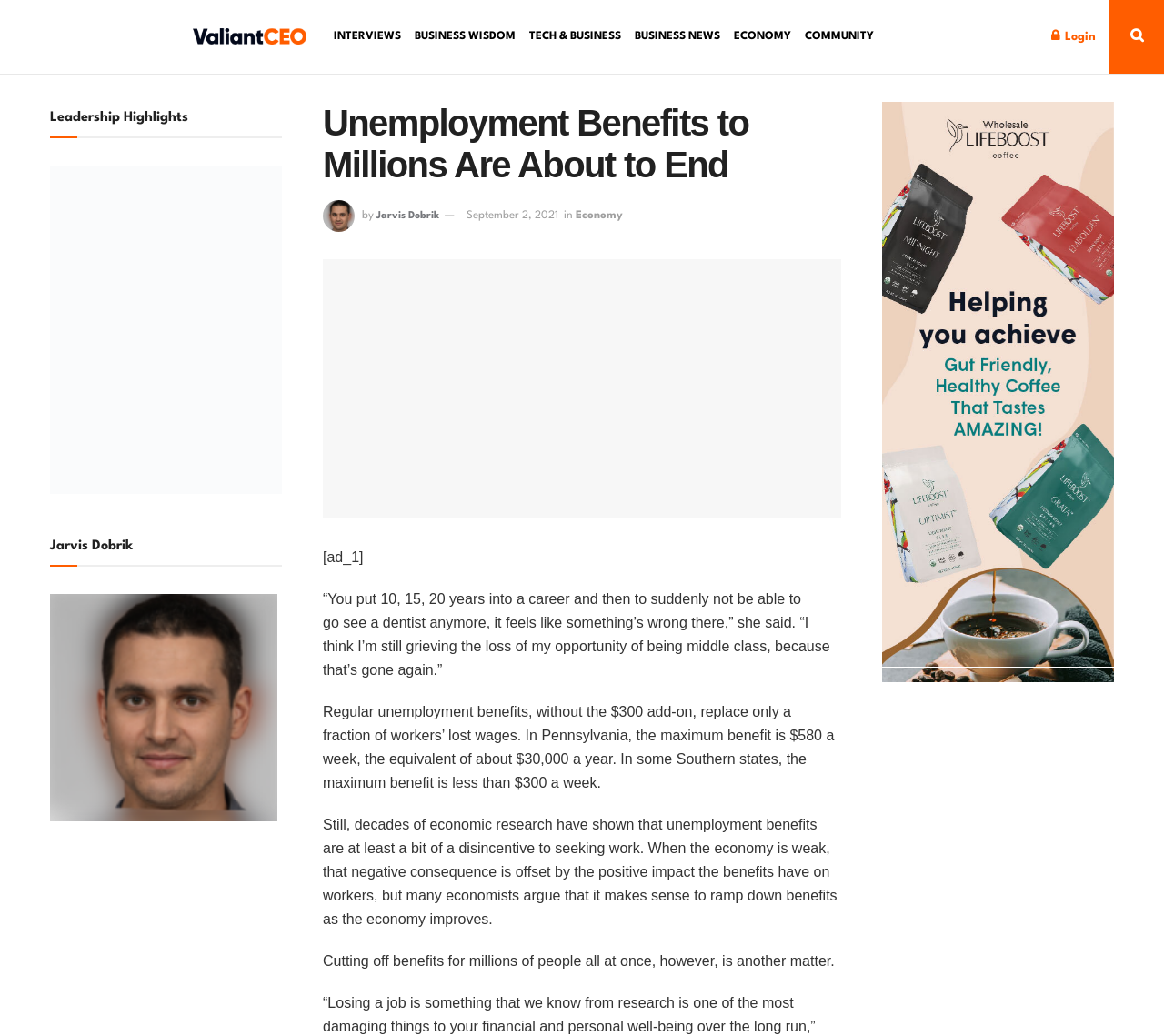Who is the author of the article?
Kindly answer the question with as much detail as you can.

The author of the article can be determined by looking at the text 'by Jarvis Dobrik' with the bounding box coordinates [0.311, 0.203, 0.321, 0.213], which is located below the title of the article.